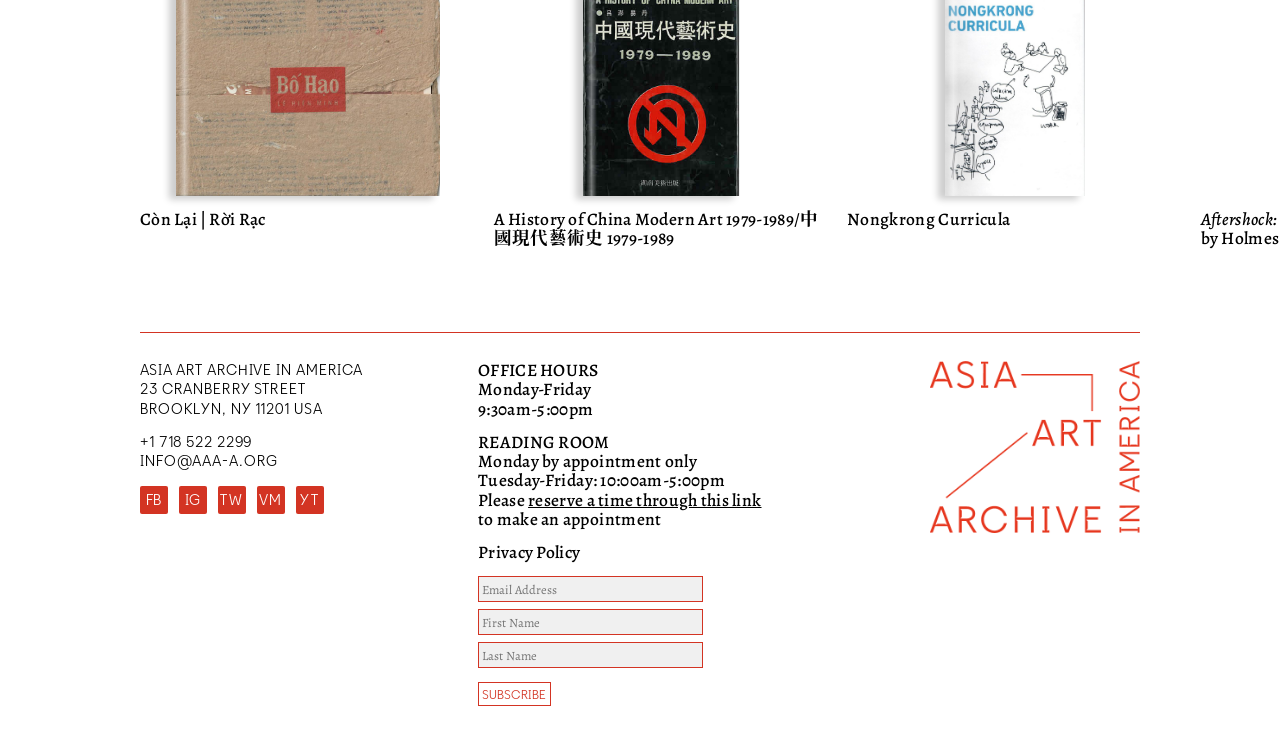Please study the image and answer the question comprehensively:
What is the address of the organization?

The address of the organization can be found in the StaticText elements located below the organization's name, which provide the street address, city, state, and zip code.